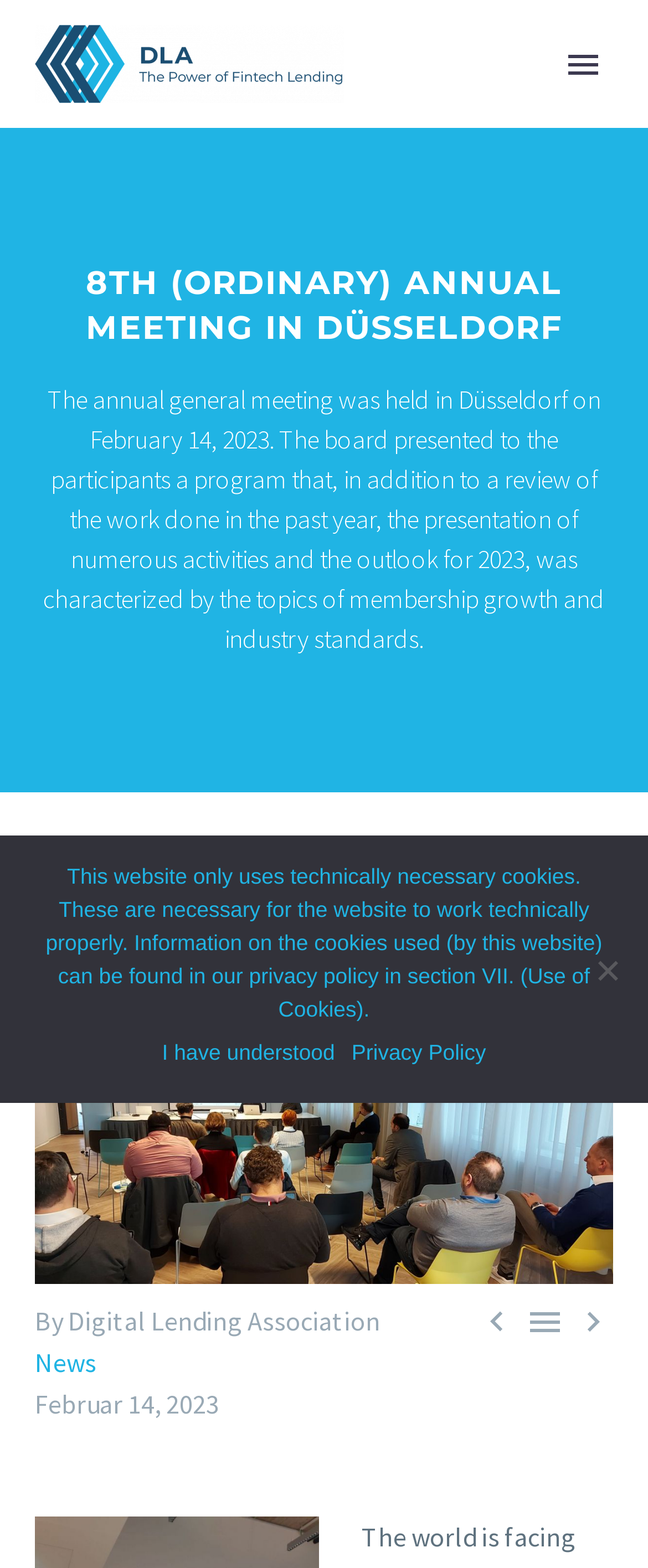Determine the bounding box coordinates of the region to click in order to accomplish the following instruction: "Click the Primary Menu button". Provide the coordinates as four float numbers between 0 and 1, specifically [left, top, right, bottom].

[0.854, 0.025, 0.946, 0.057]